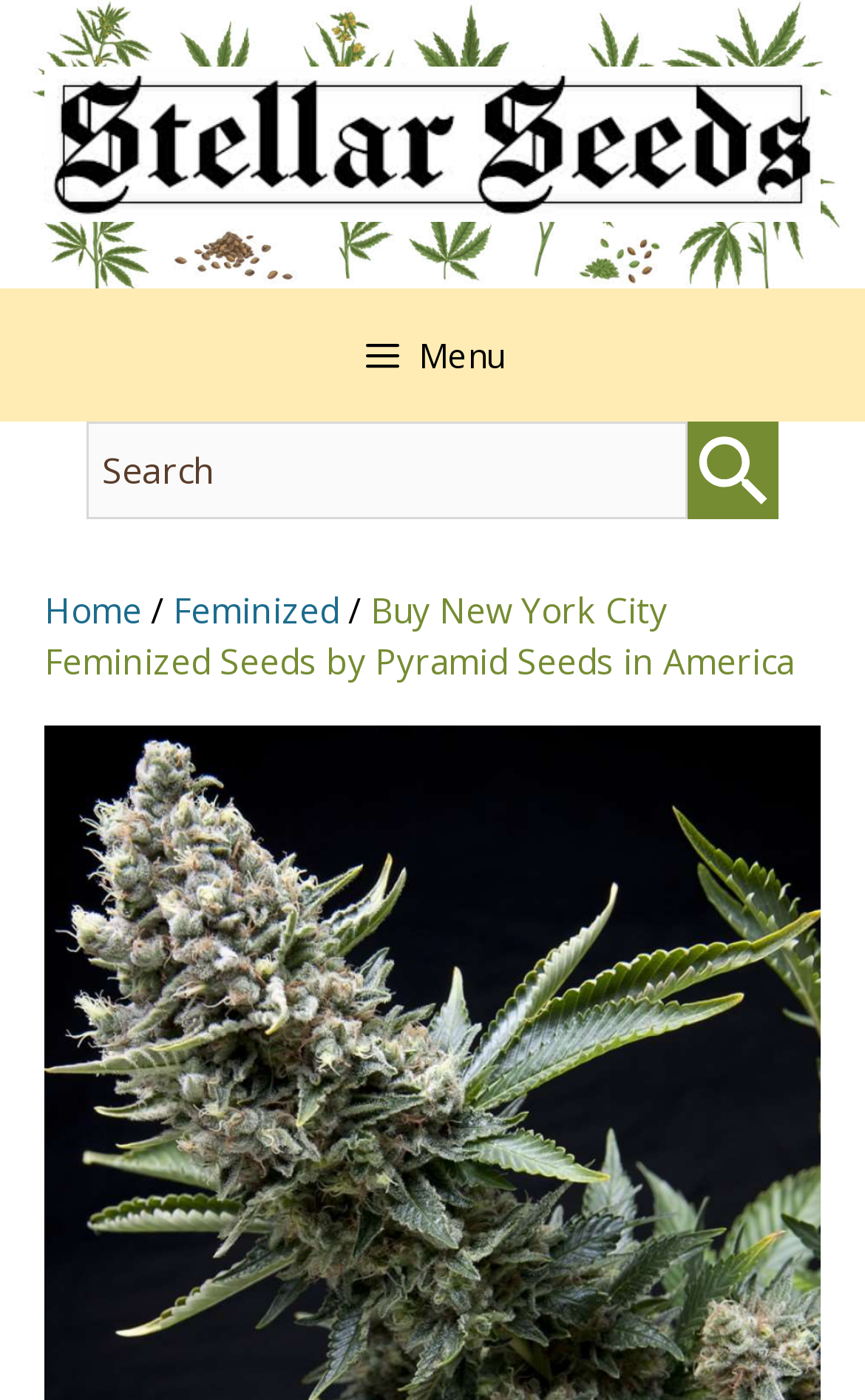Analyze the image and provide a detailed answer to the question: What is the primary action of the website?

The website appears to be an e-commerce website, and the primary action is to buy seeds. The text 'Buy New York City Feminized Seeds by Pyramid Seeds in America' suggests that the website is selling seeds, and the search box and navigation menu are likely used to facilitate this action.